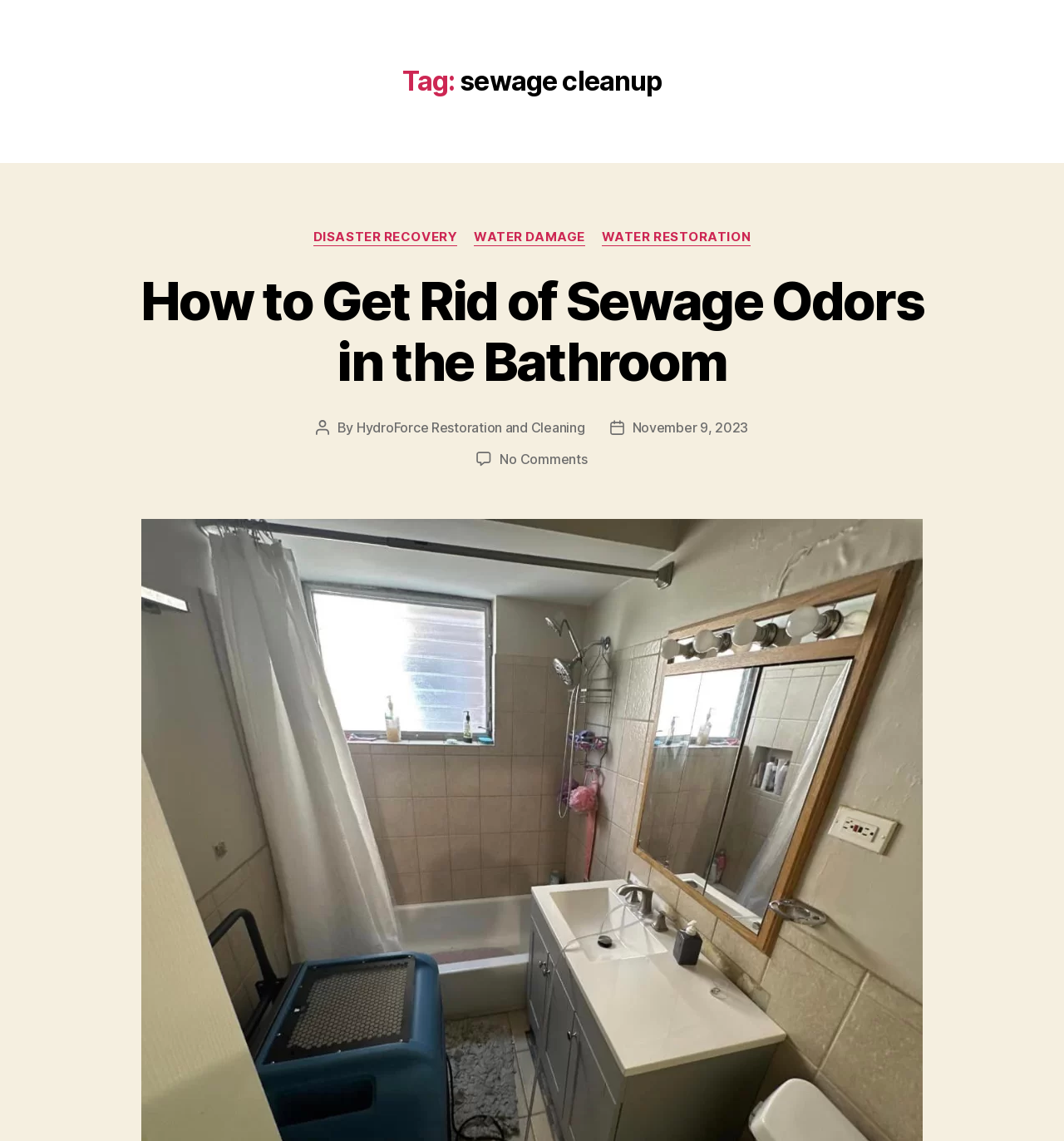What is the headline of the webpage?

Tag: sewage cleanup